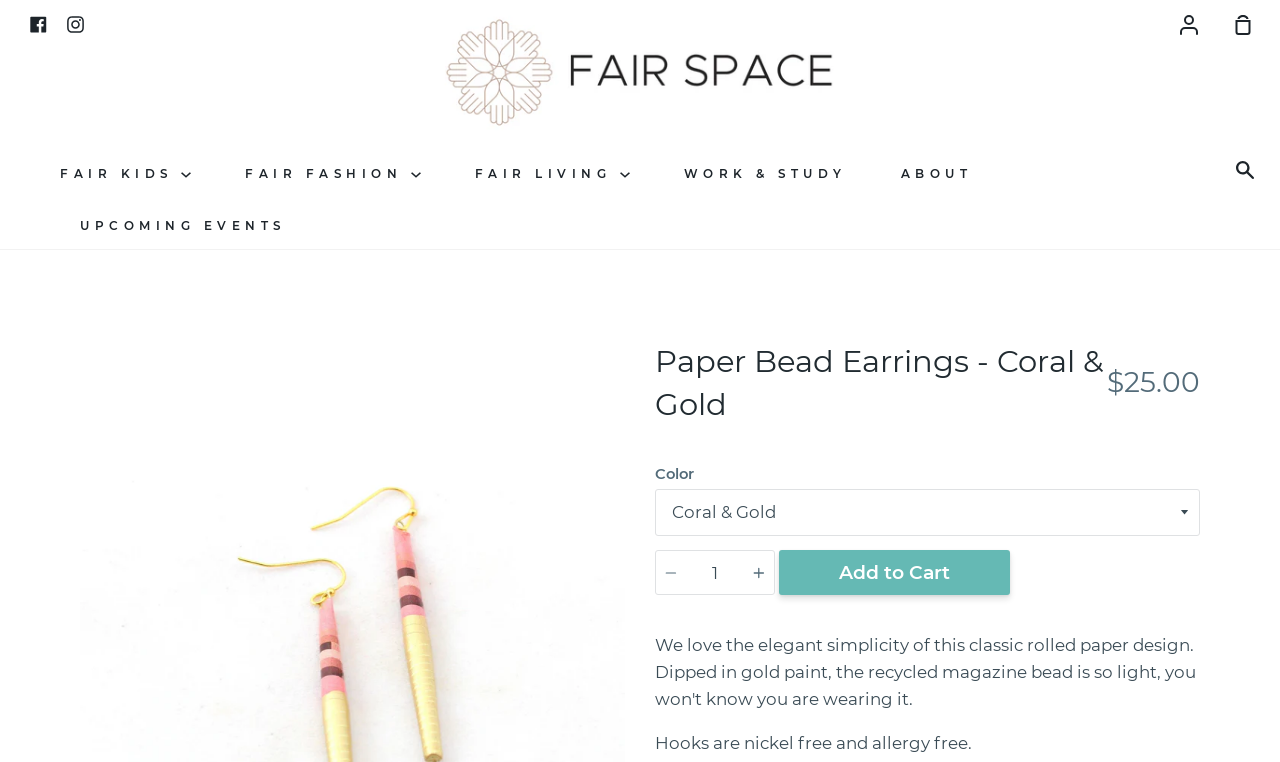Produce an extensive caption that describes everything on the webpage.

This webpage is about a product, specifically a pair of earrings called "Paper Bead Earrings - Coral & Gold". At the top left corner, there are three social media links: Facebook, Instagram, and Fair Space, with the Fair Space link having a corresponding image. On the top right corner, there are two links: "Account" and "Shopping Cart". 

Below the top section, there is a primary navigation menu with five links: "FAIR KIDS", "FAIR FASHION", "FAIR LIVING", "WORK & STUDY", and "ABOUT". Additionally, there is a link "UPCOMING EVENTS" placed below the navigation menu. 

On the right side of the navigation menu, there is a "Search" link. The main content of the webpage is focused on the product, with a heading "Paper Bead Earrings - Coral & Gold" in the middle of the page. Below the heading, there is a price tag of "$25.00". 

Further down, there are two sections: one for selecting the color of the earrings and another for specifying the quantity. The color section has a dropdown menu, and the quantity section has a text box. Next to the quantity section, there is an "Add to Cart" button. 

At the bottom of the page, there is a brief description of the product, mentioning that the hooks are nickel-free and allergy-free.